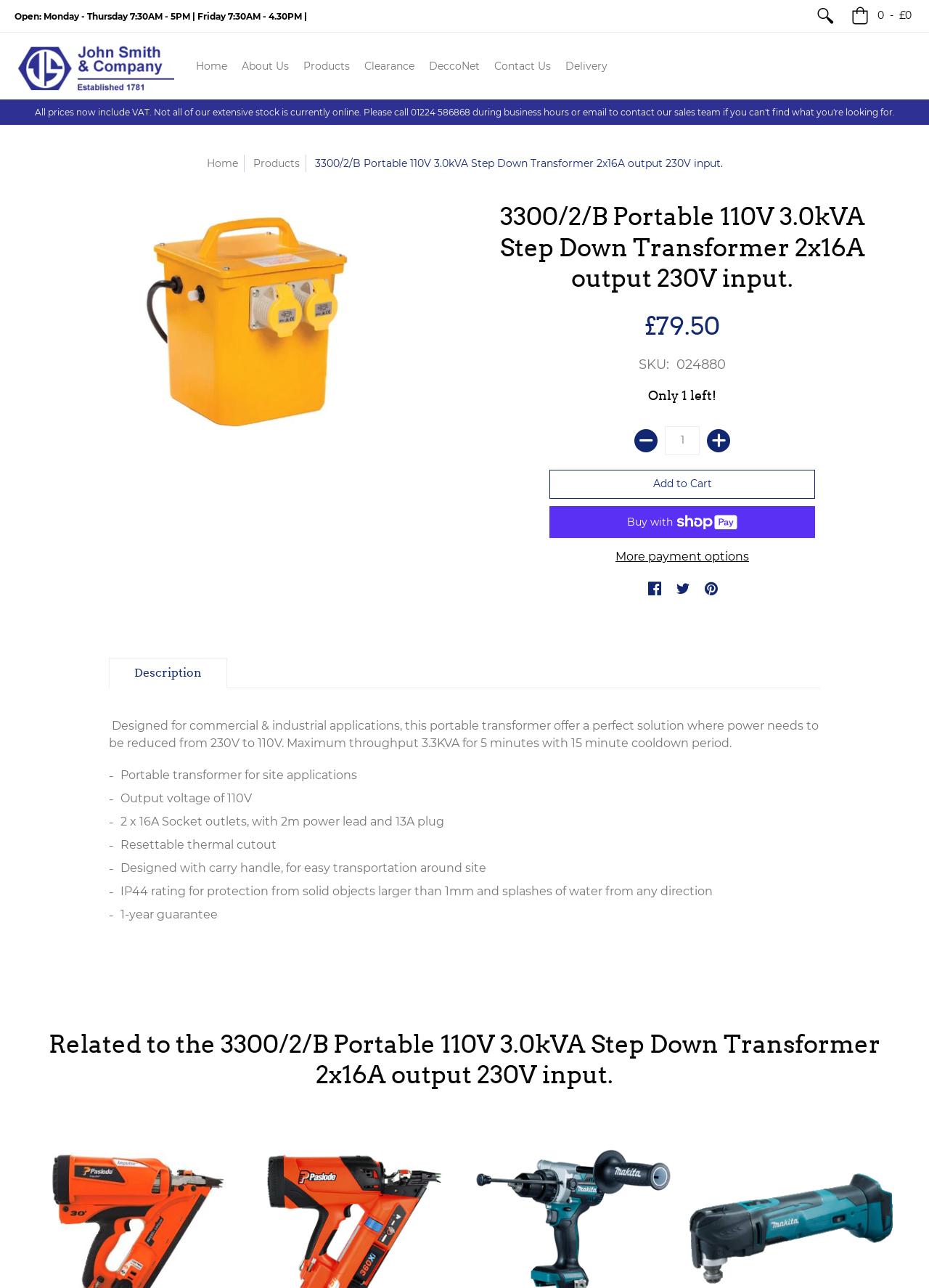Please determine the bounding box coordinates, formatted as (top-left x, top-left y, bottom-right x, bottom-right y), with all values as floating point numbers between 0 and 1. Identify the bounding box of the region described as: Buy now with ShopPayBuy with

[0.591, 0.393, 0.878, 0.418]